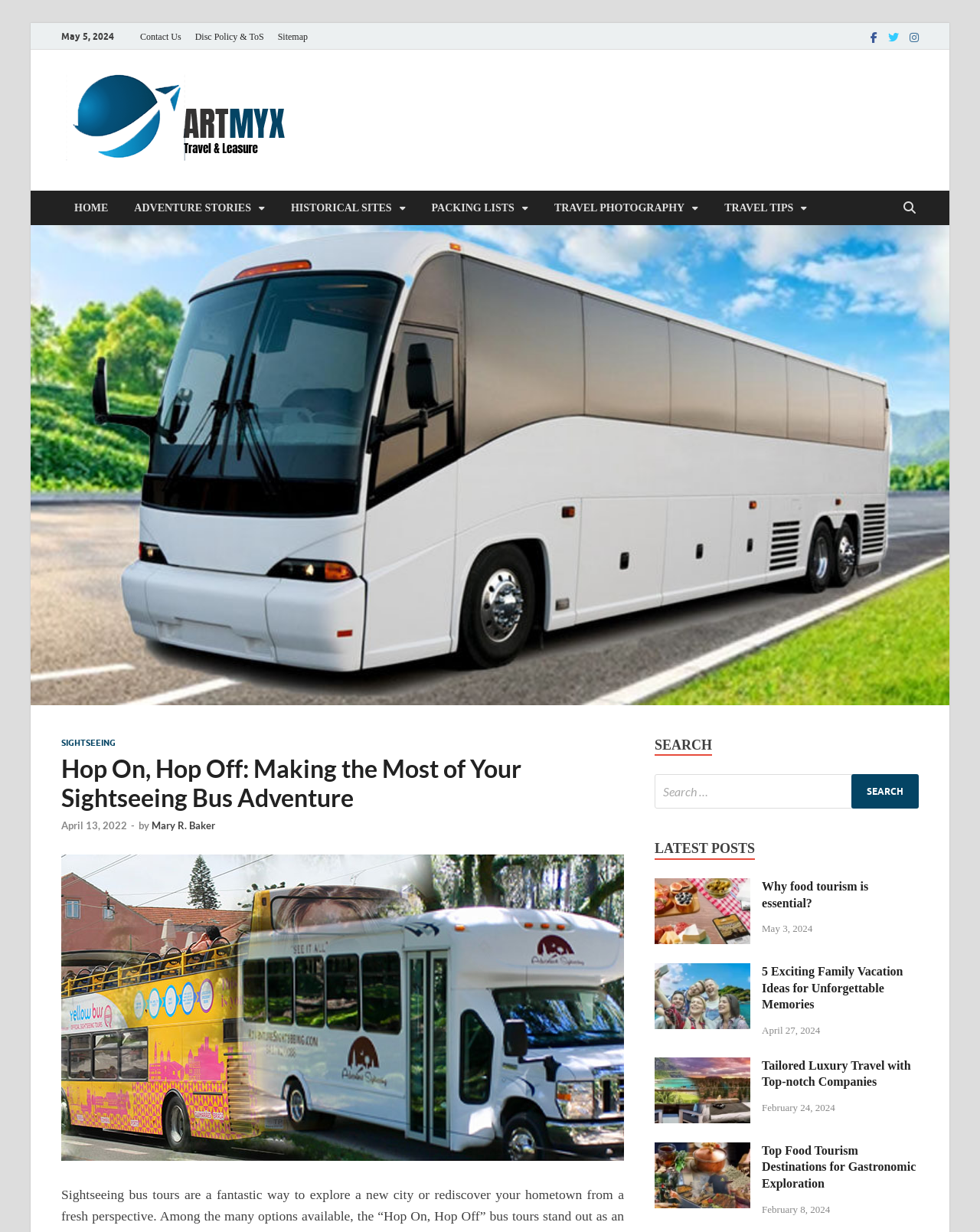Provide the bounding box coordinates of the section that needs to be clicked to accomplish the following instruction: "Read the 'Assistant Secretary Kritenbrink’s Travel to Indonesia and Malaysia' article."

None